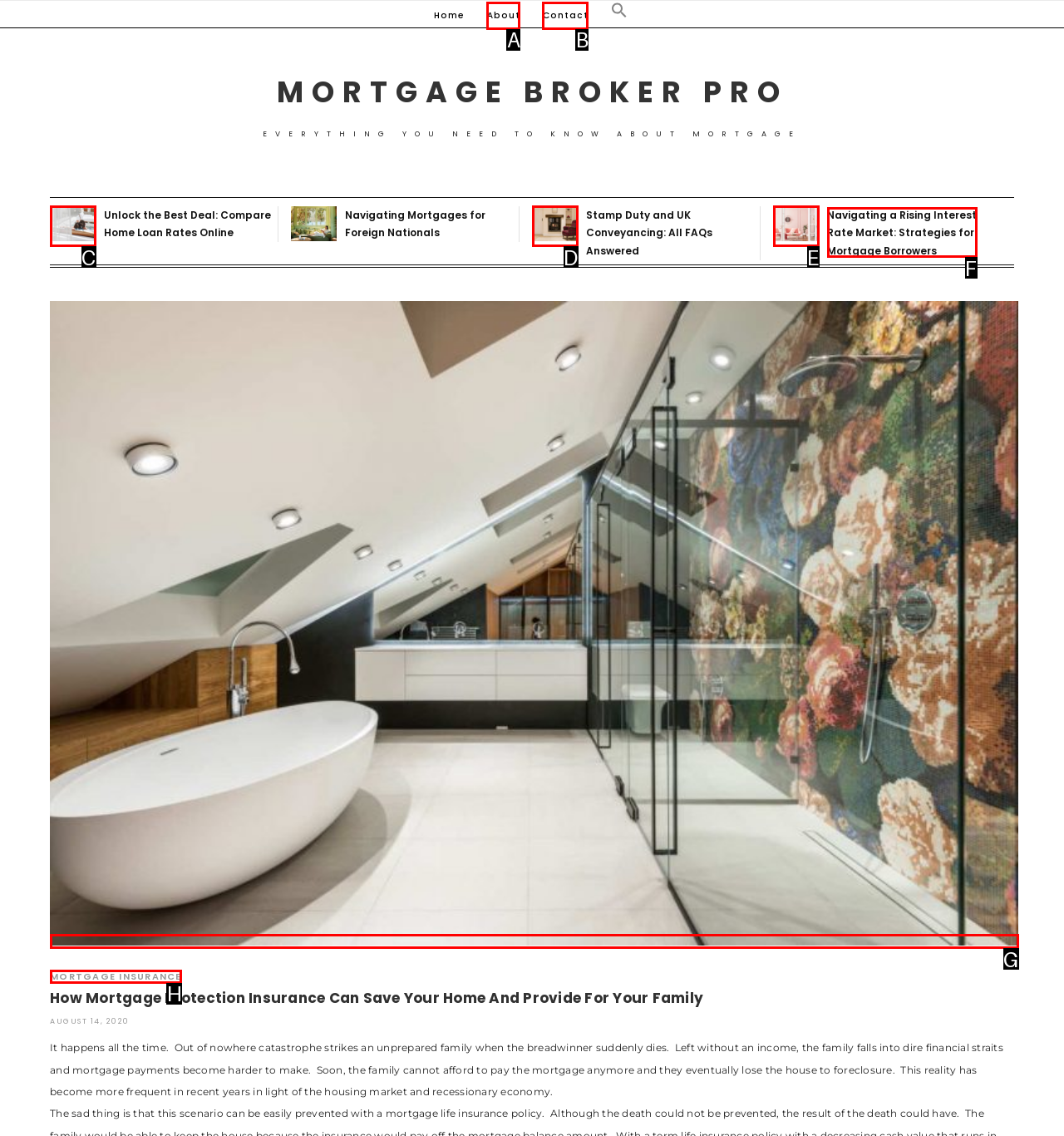Choose the UI element that best aligns with the description: Mortgage Insurance
Respond with the letter of the chosen option directly.

H